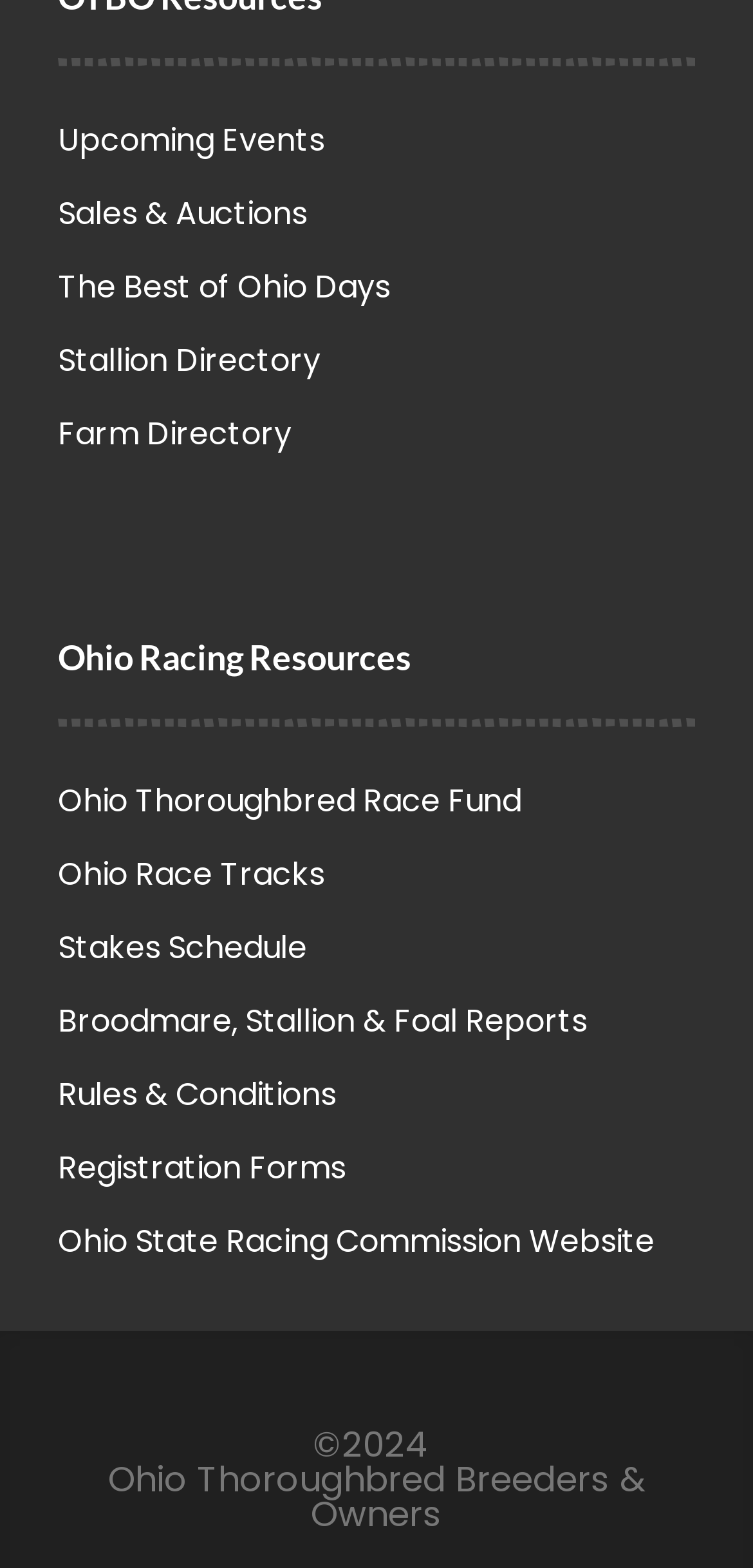Give a one-word or short phrase answer to this question: 
How many resources are listed under 'Ohio Racing Resources'?

8